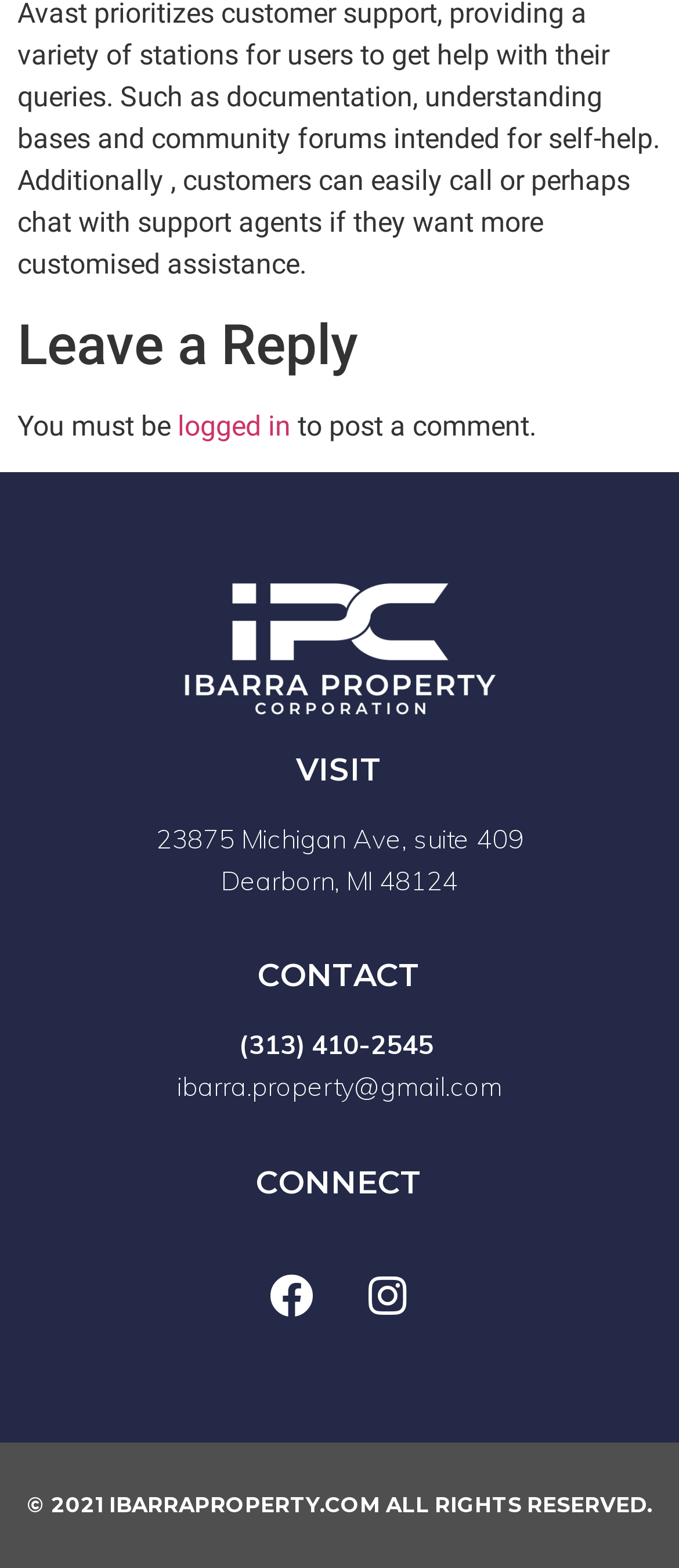What is the address of the property?
Answer the question using a single word or phrase, according to the image.

23875 Michigan Ave, suite 409